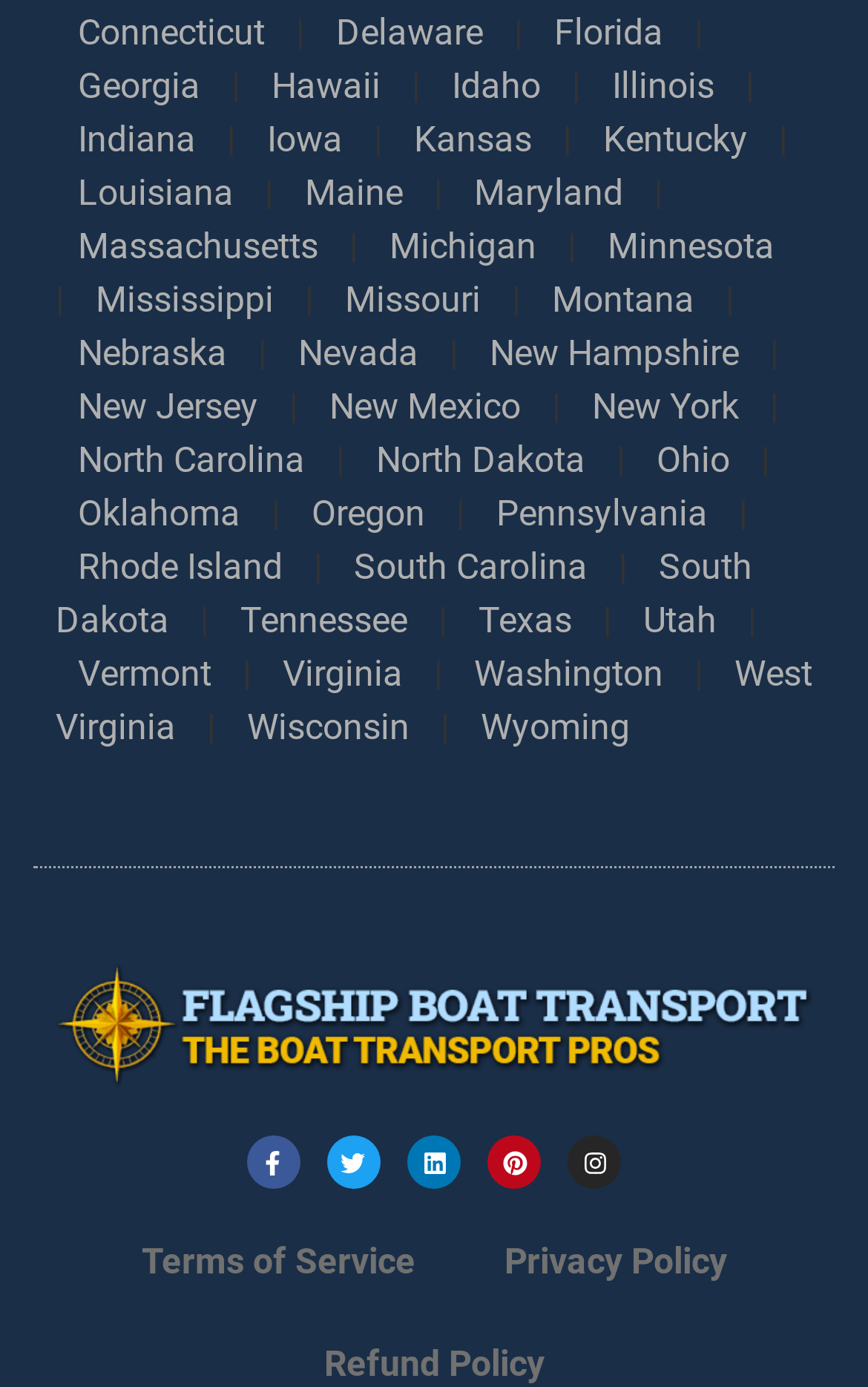Locate the bounding box coordinates of the element that needs to be clicked to carry out the instruction: "Click on Georgia". The coordinates should be given as four float numbers ranging from 0 to 1, i.e., [left, top, right, bottom].

[0.064, 0.033, 0.256, 0.089]